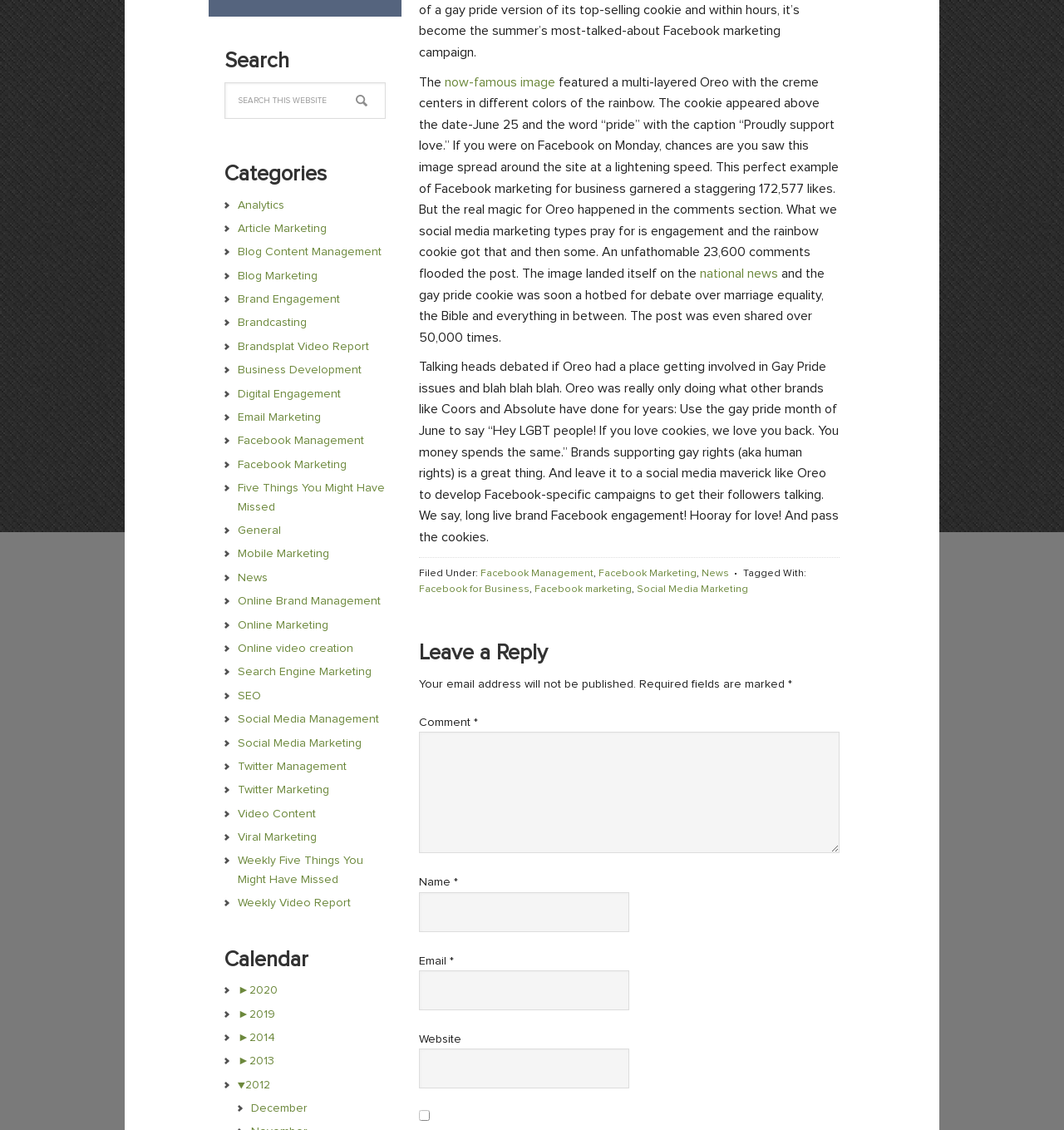Locate the UI element described as follows: "►2019". Return the bounding box coordinates as four float numbers between 0 and 1 in the order [left, top, right, bottom].

[0.223, 0.892, 0.258, 0.903]